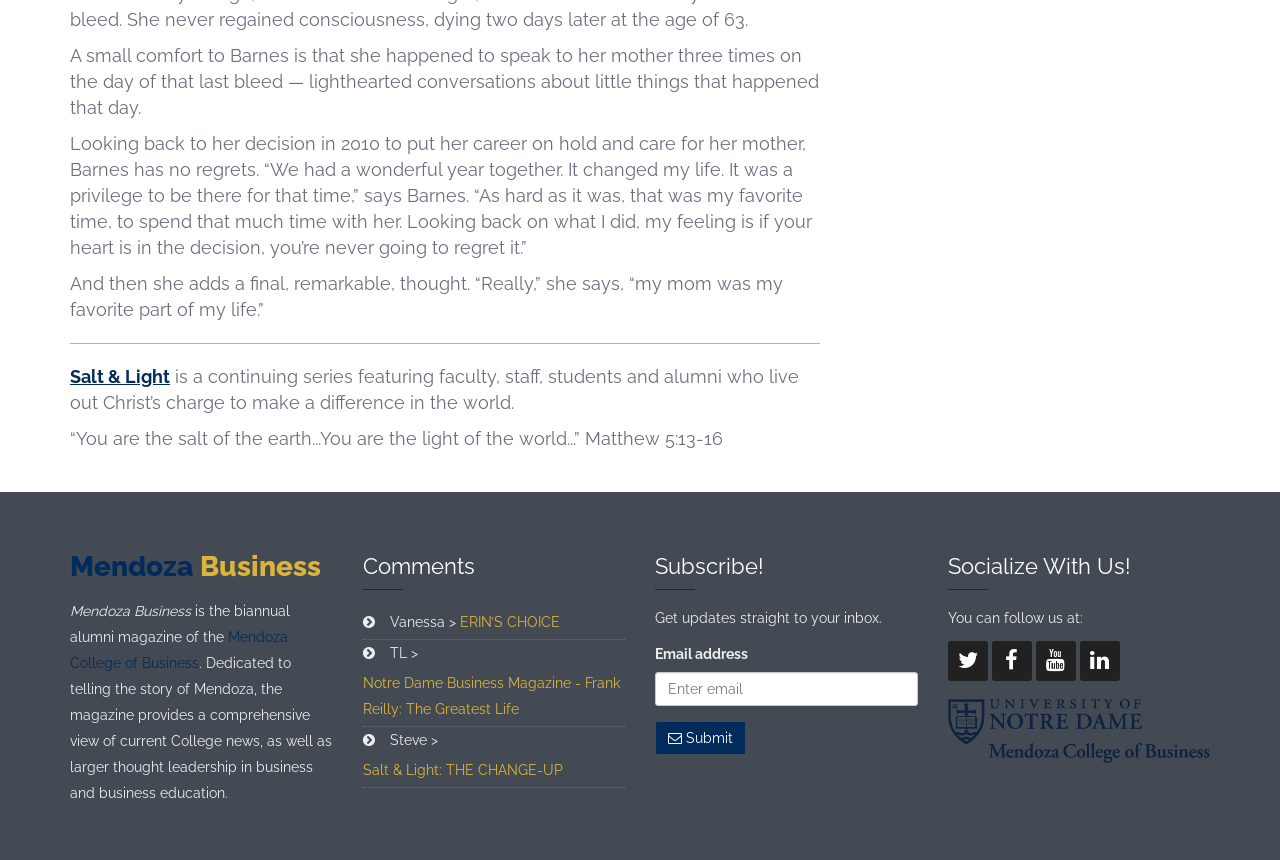Identify the bounding box coordinates for the region of the element that should be clicked to carry out the instruction: "Read the 'Mendoza Business' article". The bounding box coordinates should be four float numbers between 0 and 1, i.e., [left, top, right, bottom].

[0.055, 0.642, 0.26, 0.678]